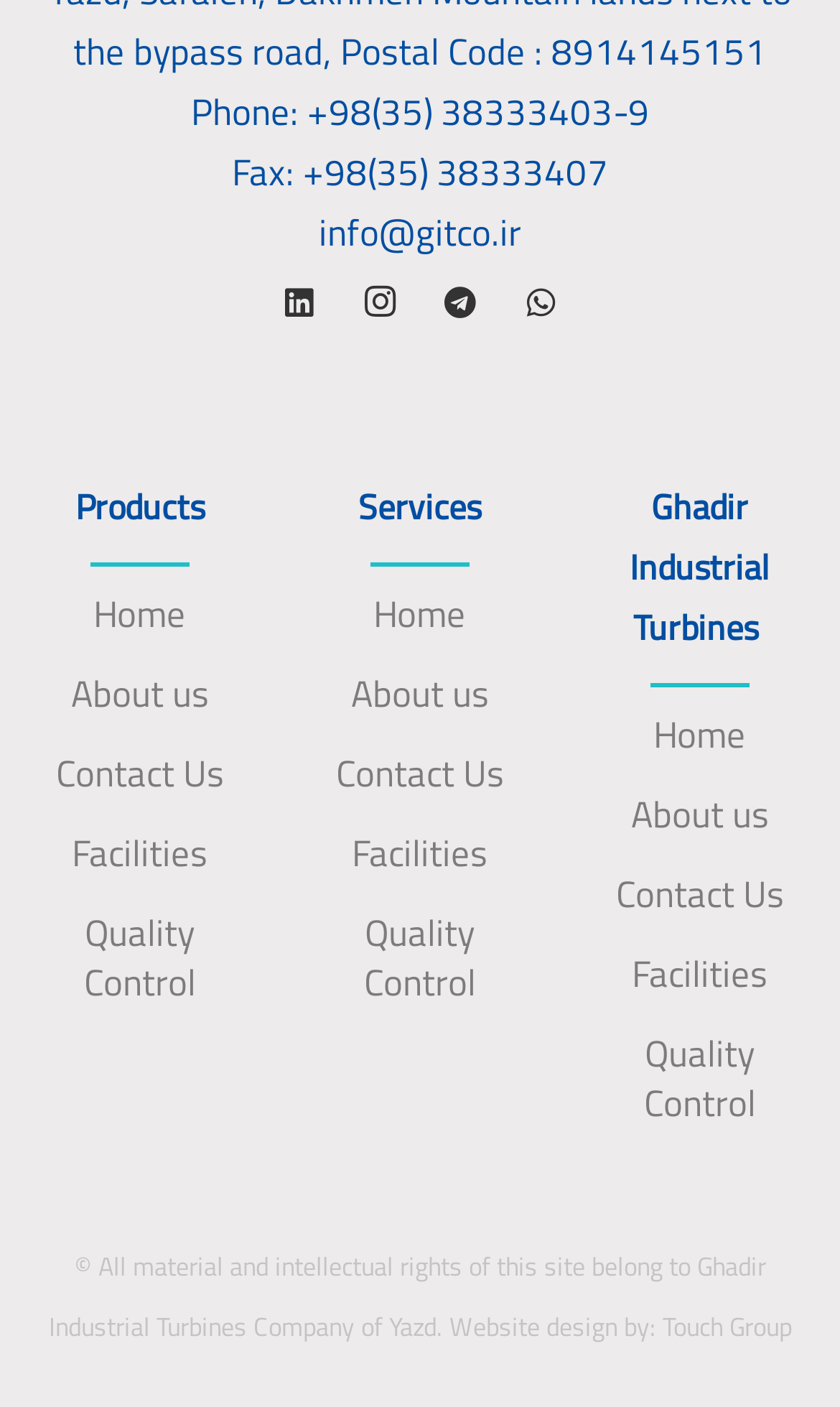Please find the bounding box coordinates of the element that you should click to achieve the following instruction: "Click on LinkedIn". The coordinates should be presented as four float numbers between 0 and 1: [left, top, right, bottom].

[0.308, 0.187, 0.404, 0.245]